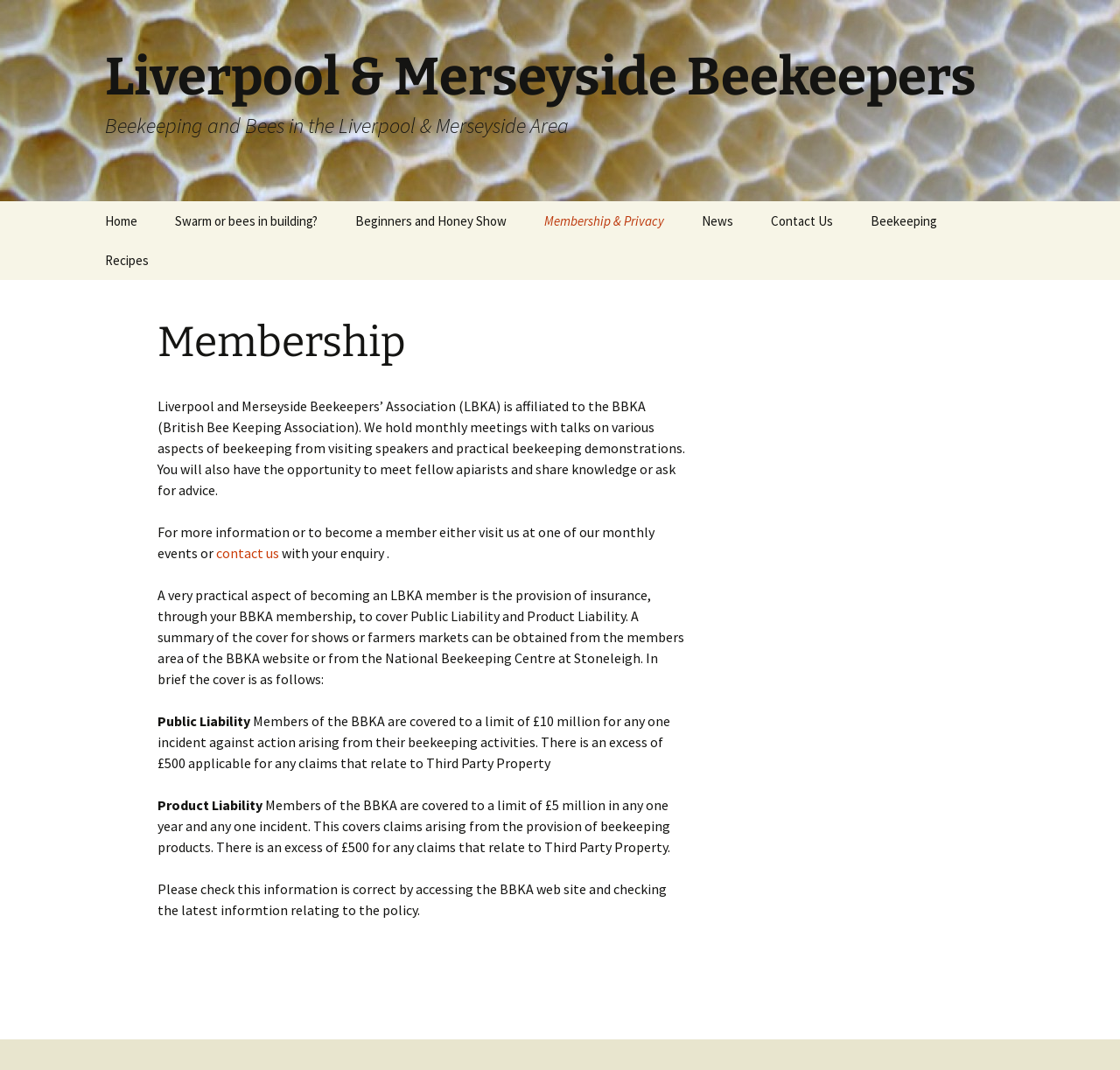Bounding box coordinates are specified in the format (top-left x, top-left y, bottom-right x, bottom-right y). All values are floating point numbers bounded between 0 and 1. Please provide the bounding box coordinate of the region this sentence describes: Swarming

[0.762, 0.384, 0.918, 0.421]